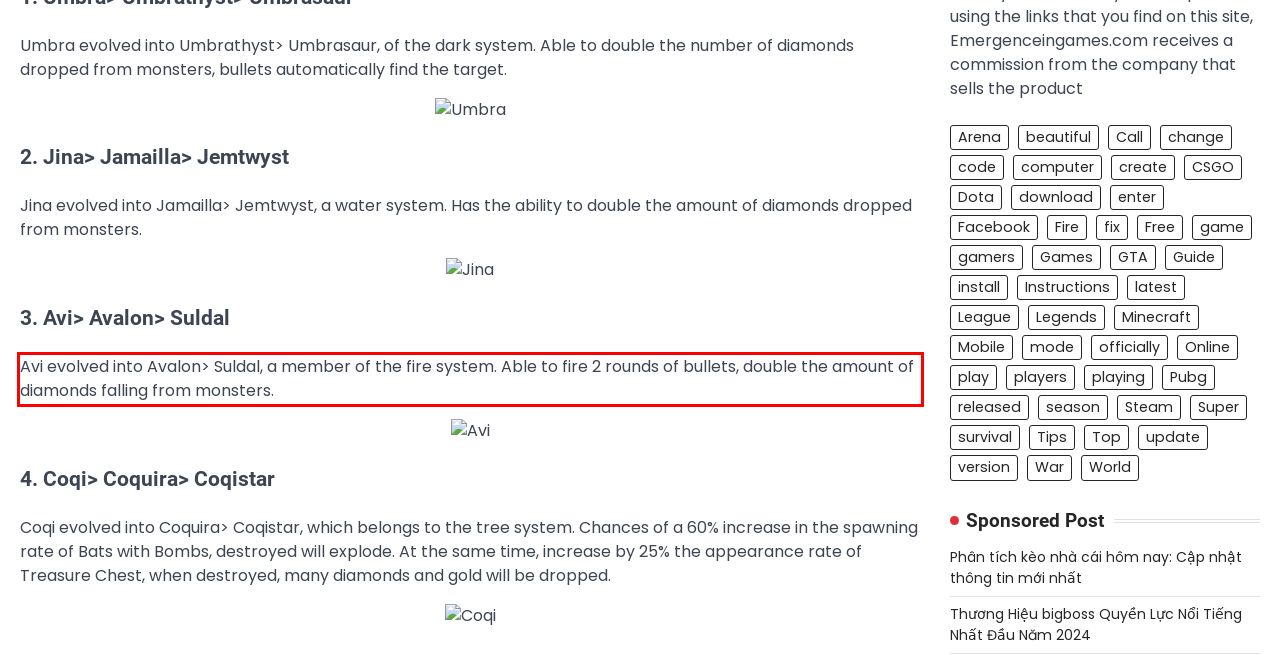With the given screenshot of a webpage, locate the red rectangle bounding box and extract the text content using OCR.

Avi evolved into Avalon> Suldal, a member of the fire system. Able to fire 2 rounds of bullets, double the amount of diamonds falling from monsters.